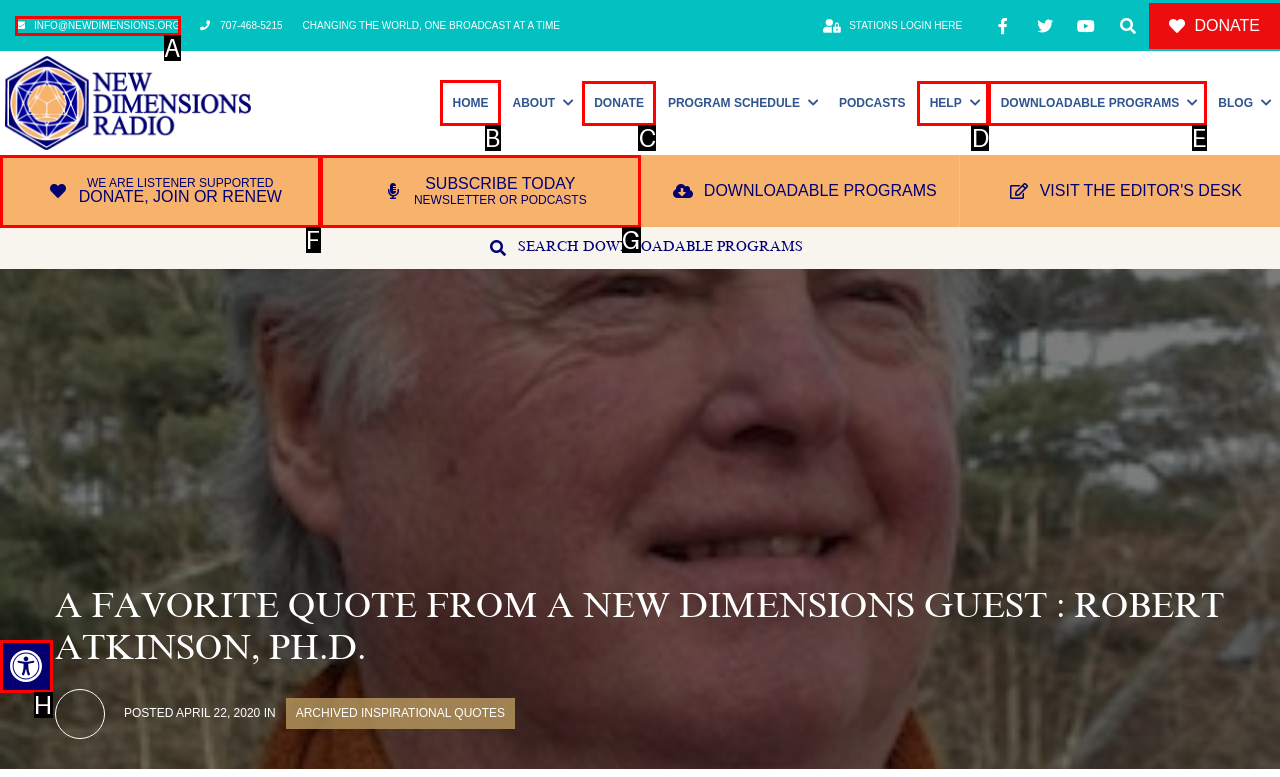Which HTML element should be clicked to complete the following task: Go to home page?
Answer with the letter corresponding to the correct choice.

B